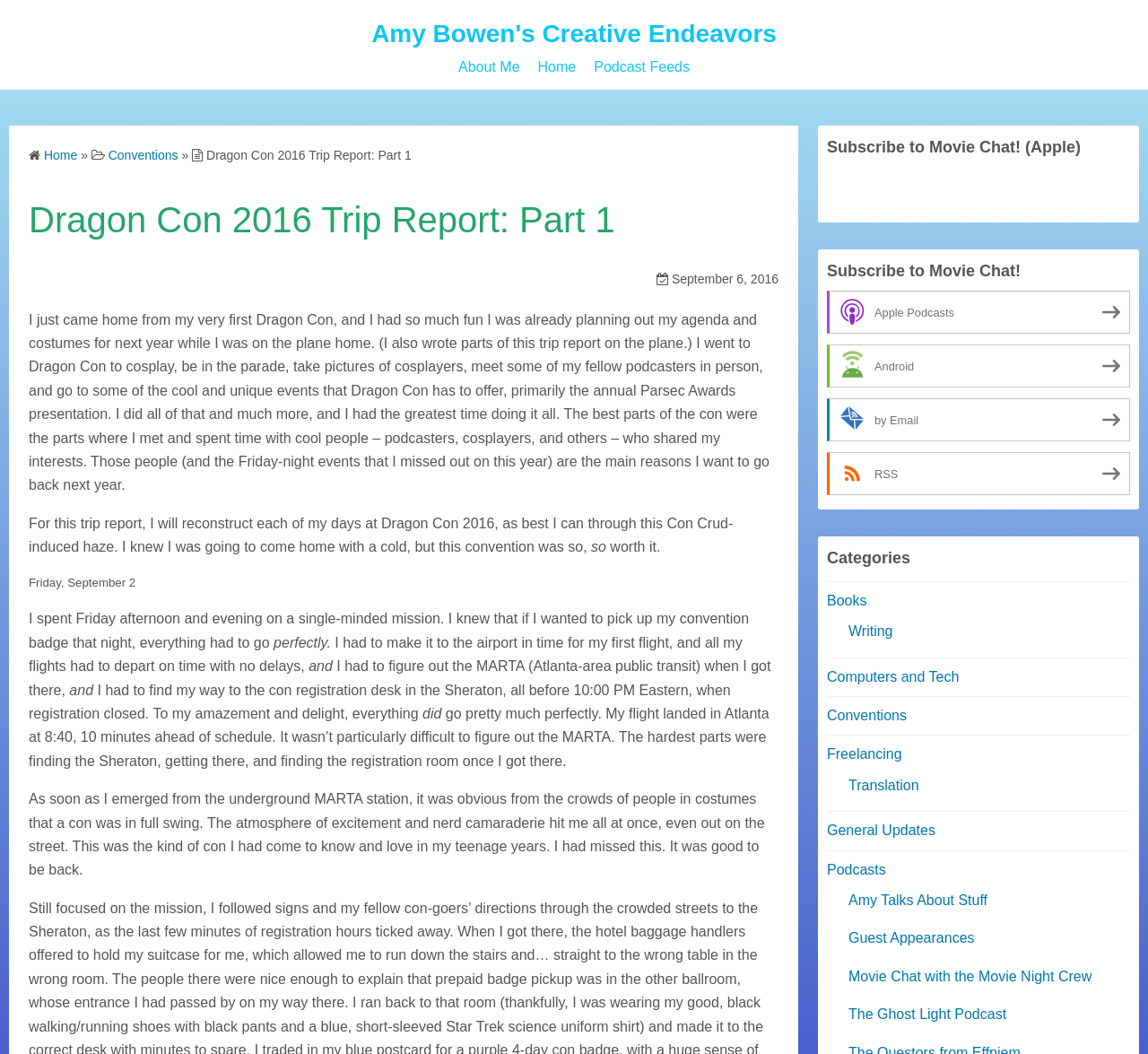Please answer the following question using a single word or phrase: 
What is the main reason the author wants to go back to Dragon Con?

meeting cool people